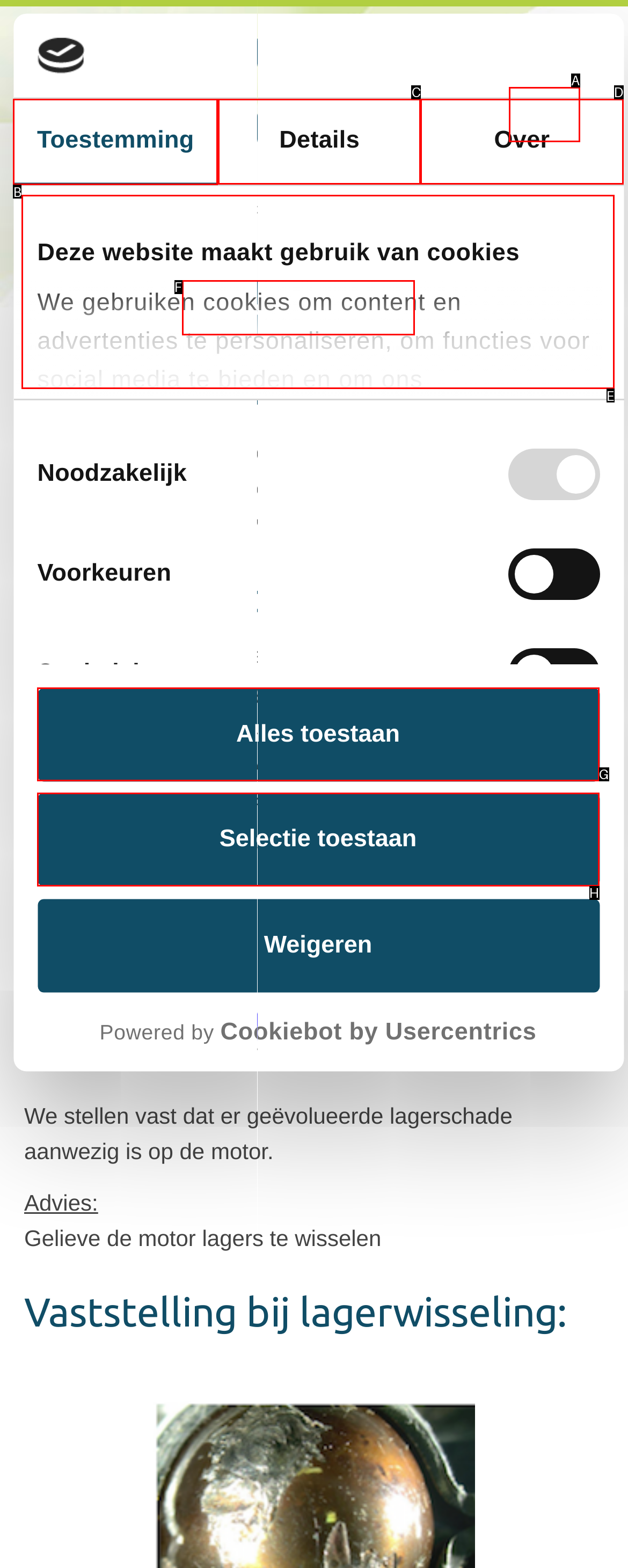Select the appropriate HTML element to click for the following task: Click the 'Toestemming' tab
Answer with the letter of the selected option from the given choices directly.

B